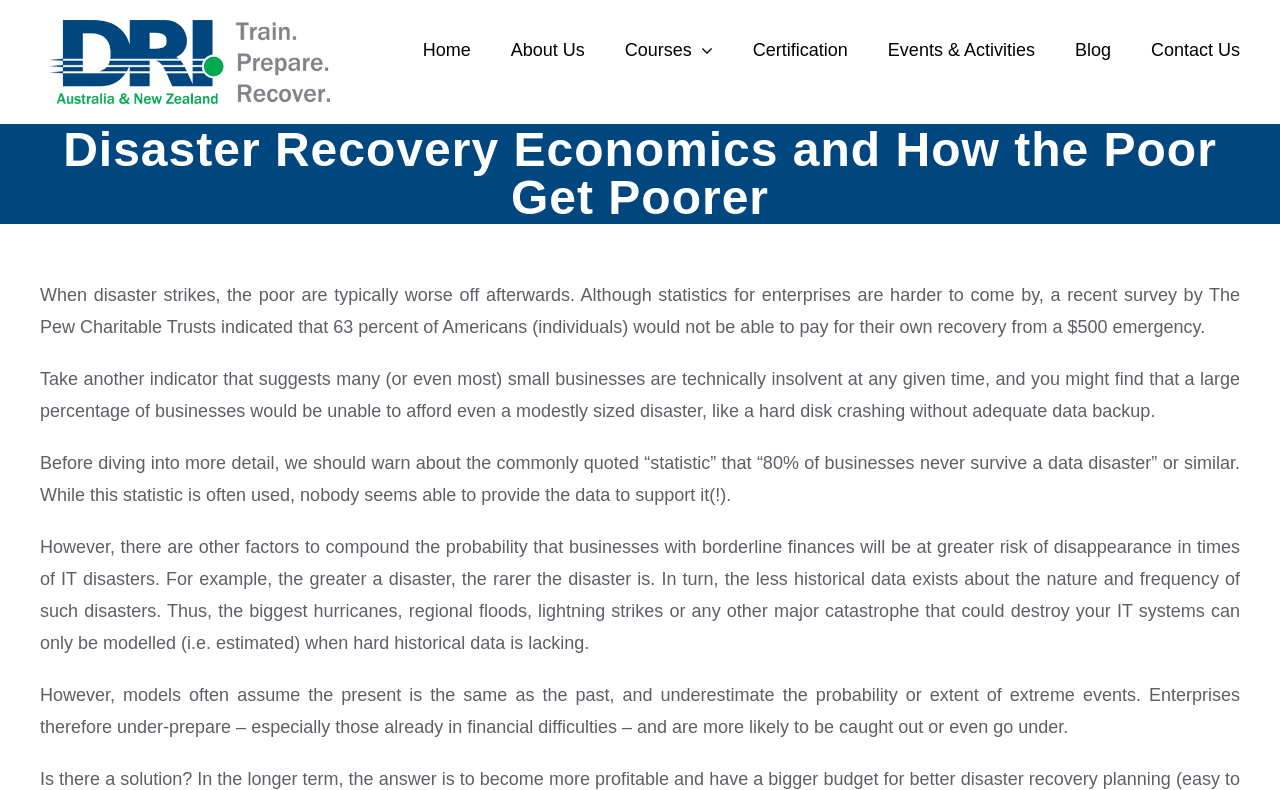Given the description of the UI element: "Hecate Gun Pronunciation", predict the bounding box coordinates in the form of [left, top, right, bottom], with each value being a float between 0 and 1.

None